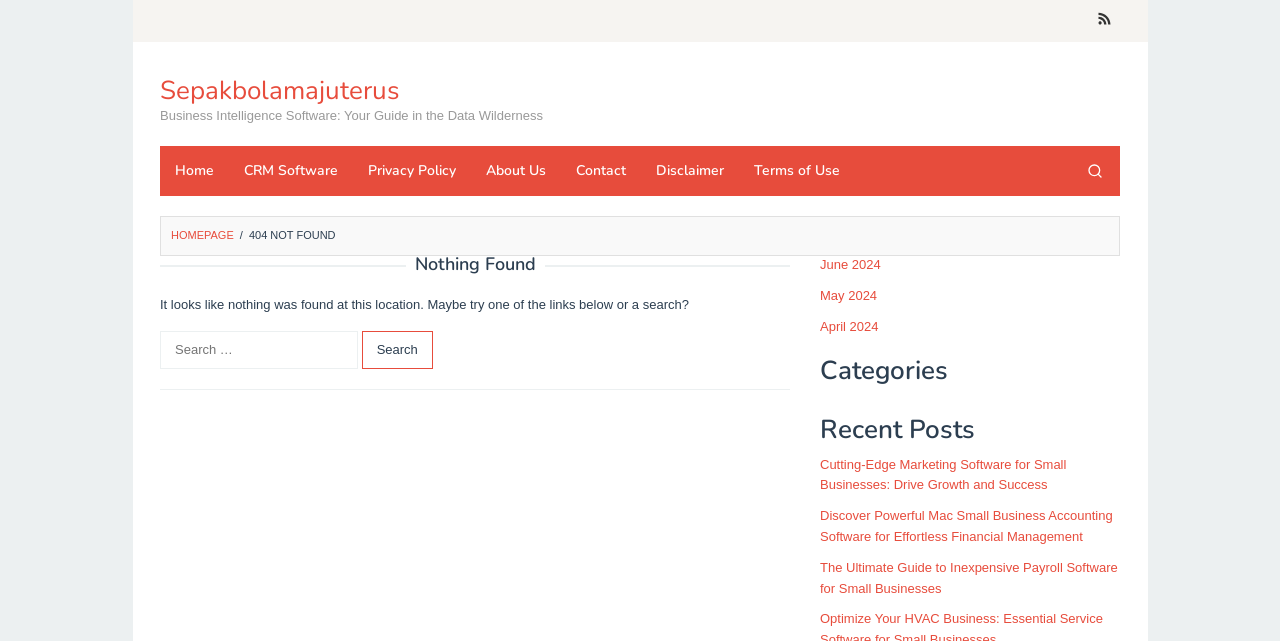Identify and provide the bounding box coordinates of the UI element described: "Terms of Use". The coordinates should be formatted as [left, top, right, bottom], with each number being a float between 0 and 1.

[0.577, 0.228, 0.668, 0.306]